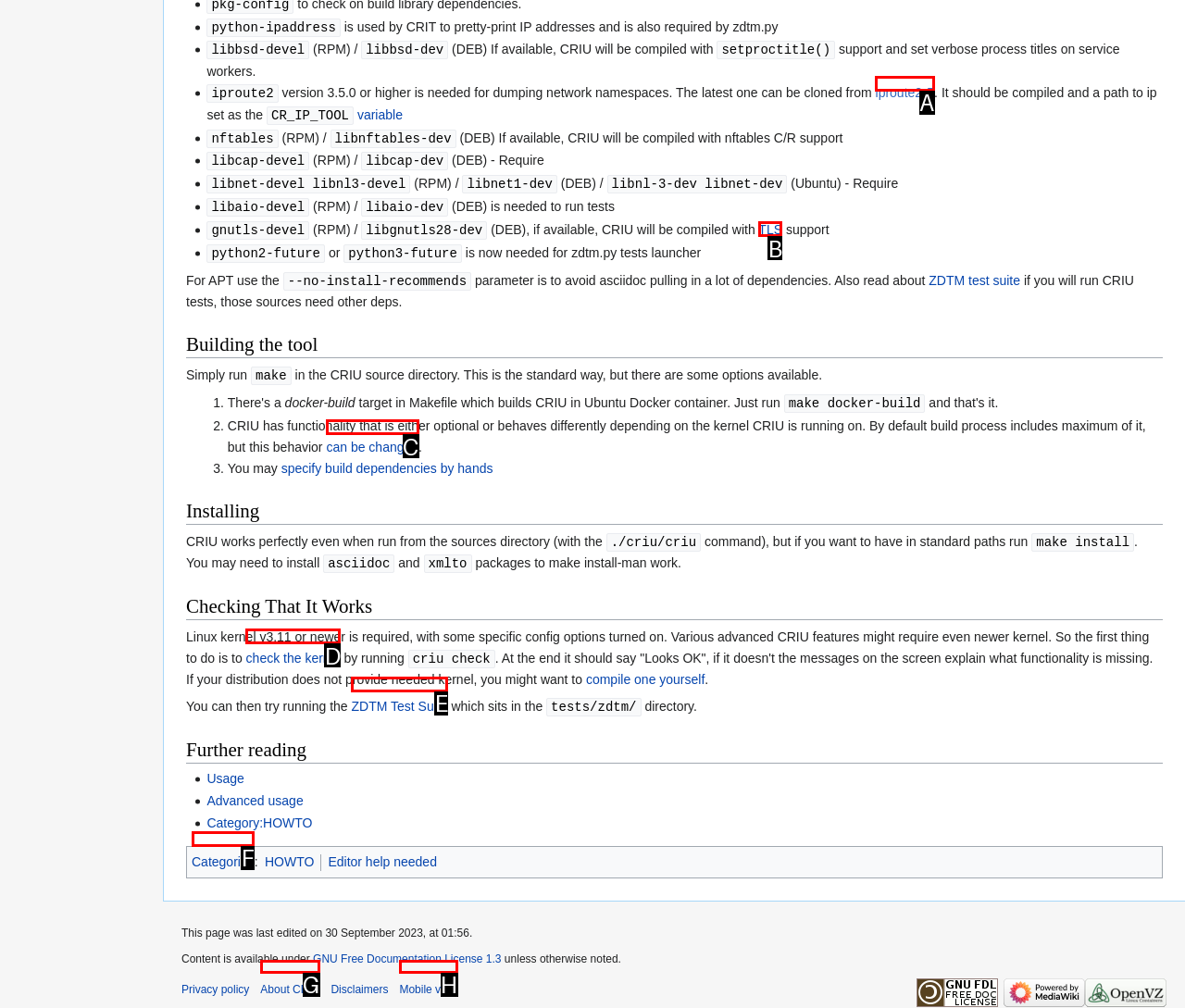Identify the HTML element to select in order to accomplish the following task: click on the link to TLS
Reply with the letter of the chosen option from the given choices directly.

B